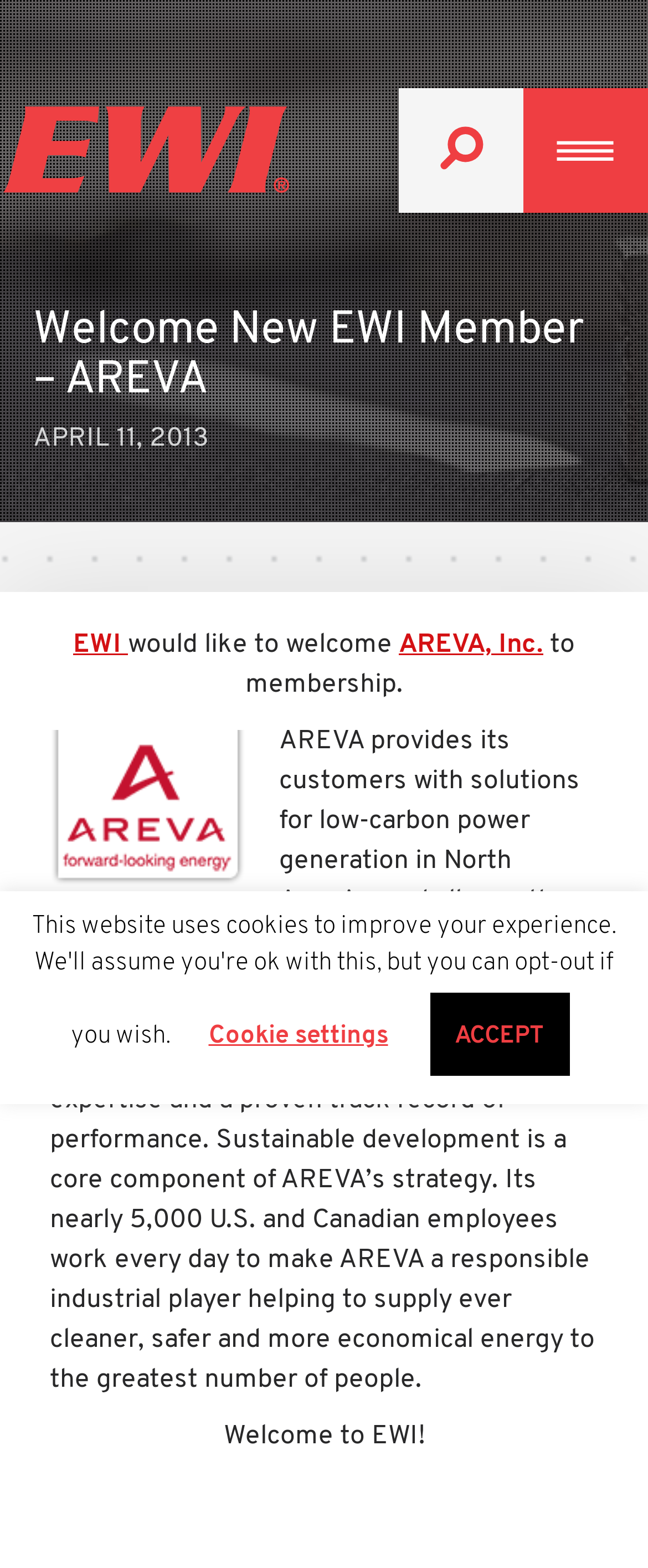Generate an in-depth caption that captures all aspects of the webpage.

The webpage is about welcoming a new member, AREVA, Inc., to EWI. At the top left corner, there is a figure containing a link to EWI's homepage, accompanied by an image with the text "EWI - We Manufacture Innovation". On the top right corner, there is a button with an icon "≡" and a search bar with a link to open site search. 

Below the search bar, there is a static text "SEARCH SITE" and a textbox to input search queries. 

The main content of the webpage is divided into two sections. The top section has a header with an EWI logo on a product example, a heading "Welcome New EWI Member – AREVA", and a date "APRIL 11, 2013". 

The bottom section contains a paragraph of text describing AREVA's business, which provides solutions for low-carbon power generation. The text also mentions AREVA's strategy and its employees. 

At the bottom of the page, there are two buttons, "Cookie settings" and "ACCEPT", which are likely related to cookie policies.